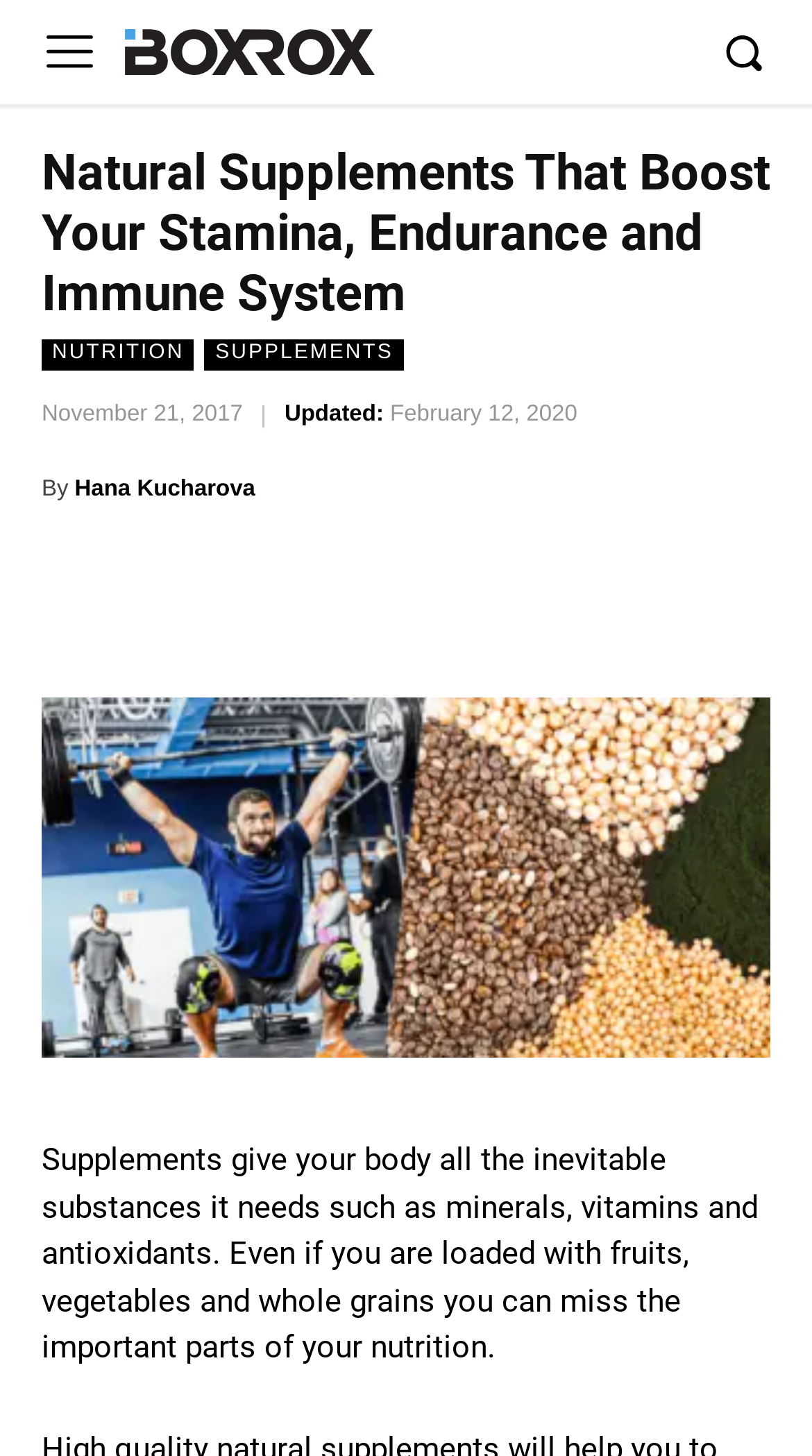What is the topic of the article?
Using the image, provide a detailed and thorough answer to the question.

I found the topic of the article by looking at the main heading which is 'Natural Supplements That Boost Your Stamina, Endurance and Immune System' and also by looking at the image with the description 'natural supplements and athlete'.